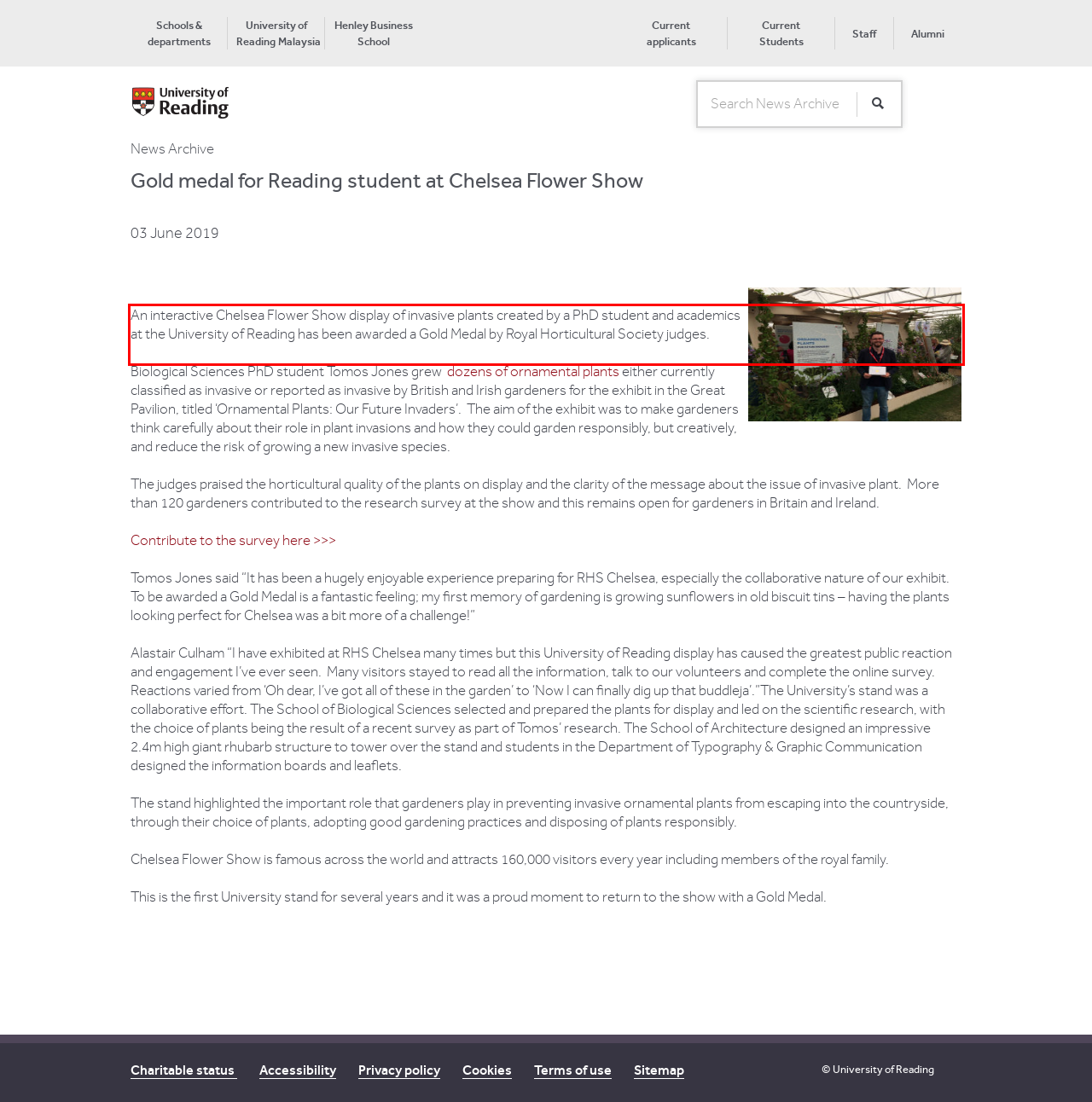Perform OCR on the text inside the red-bordered box in the provided screenshot and output the content.

An interactive Chelsea Flower Show display of invasive plants created by a PhD student and academics at the University of Reading has been awarded a Gold Medal by Royal Horticultural Society judges.